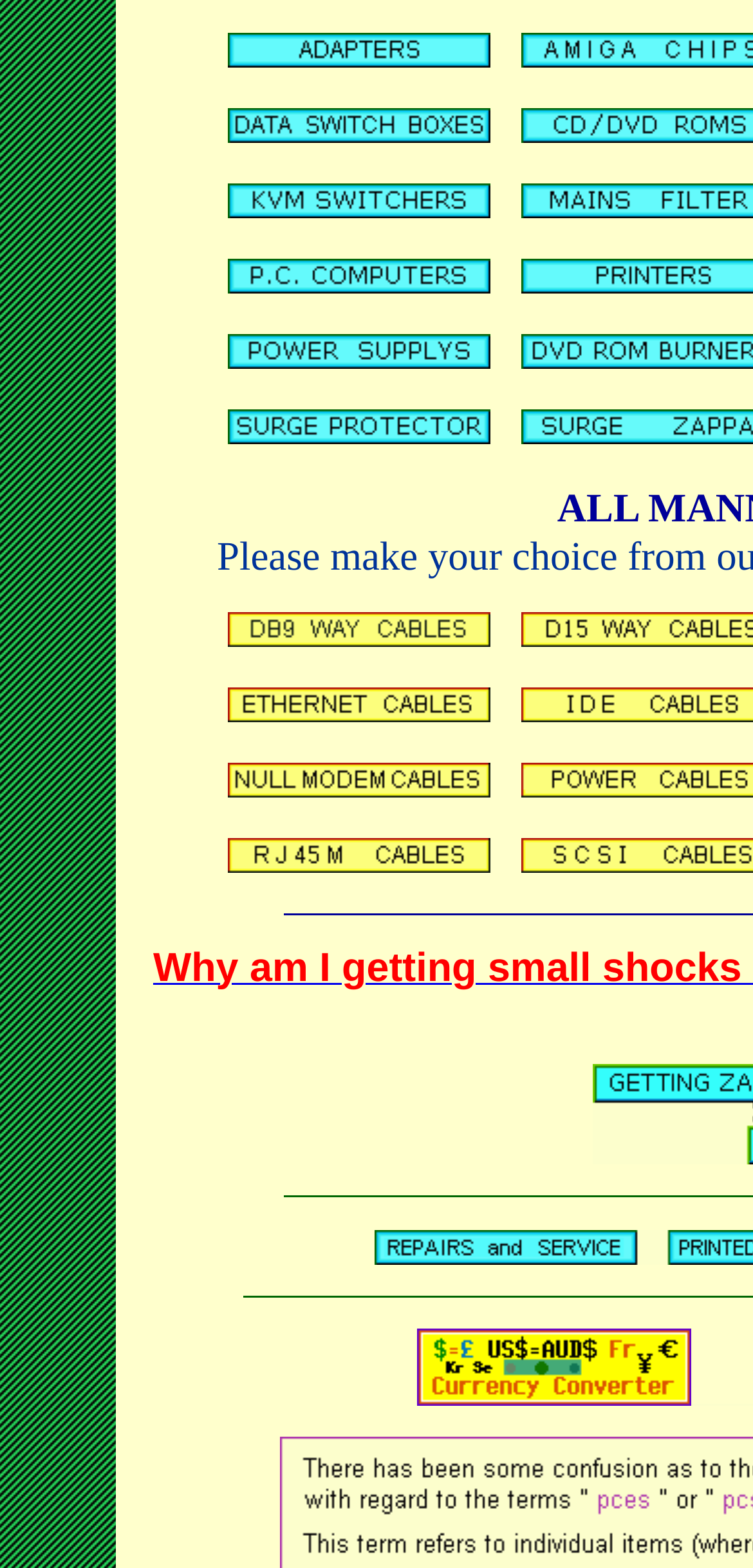Give a concise answer of one word or phrase to the question: 
What is the purpose of the images on this page?

To illustrate the links